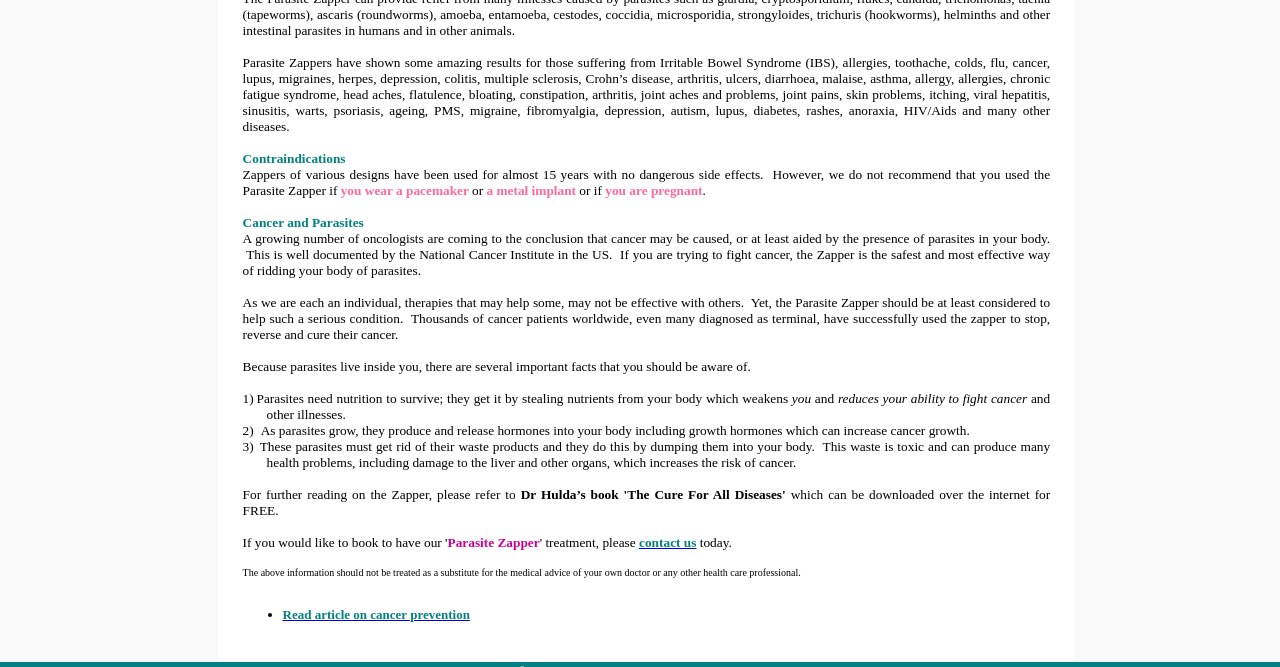What is the main topic of this webpage?
Using the visual information, respond with a single word or phrase.

Parasite Zappers